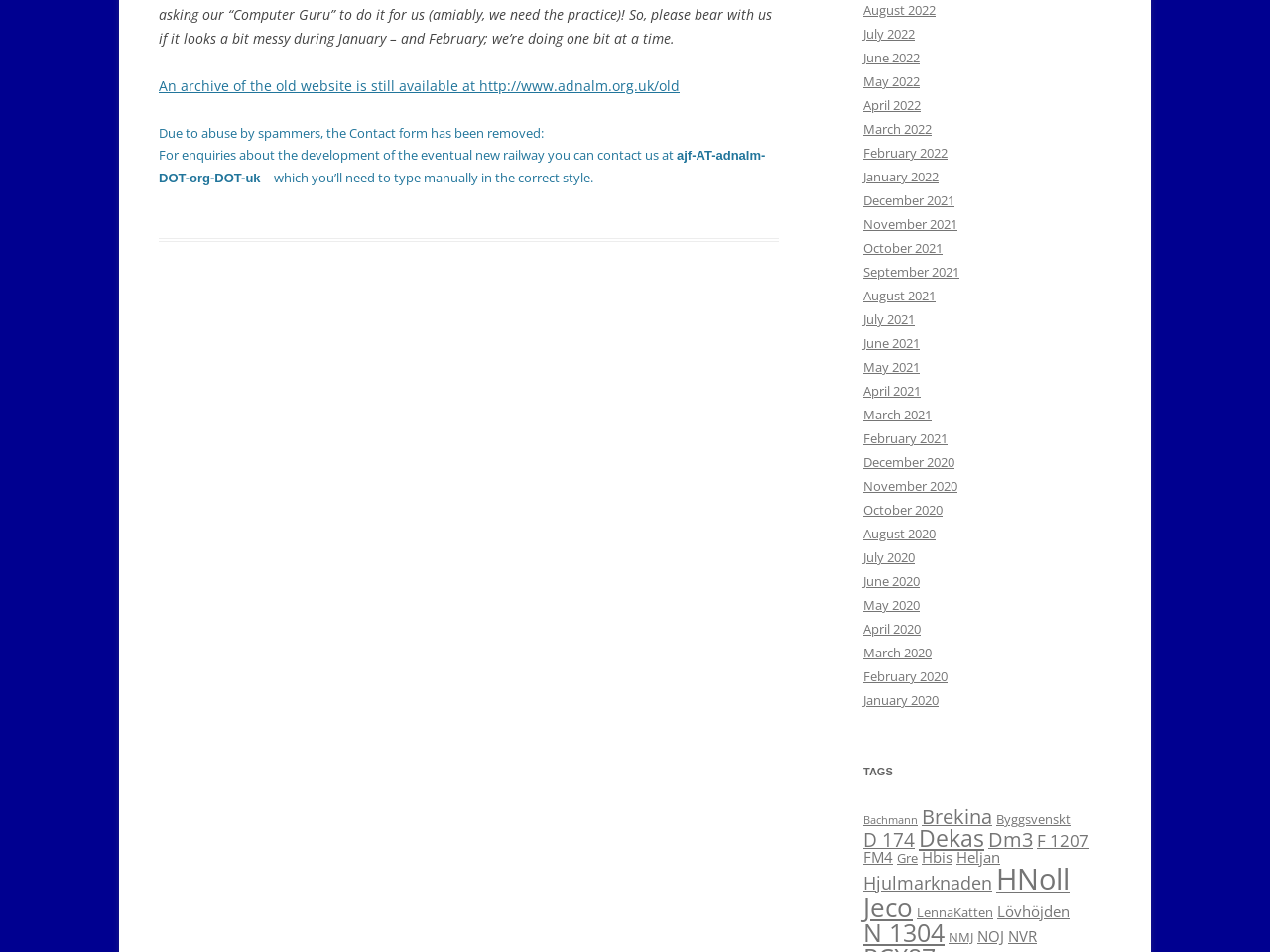Identify the bounding box coordinates of the element to click to follow this instruction: 'visit the archive of the old website'. Ensure the coordinates are four float values between 0 and 1, provided as [left, top, right, bottom].

[0.125, 0.08, 0.535, 0.1]